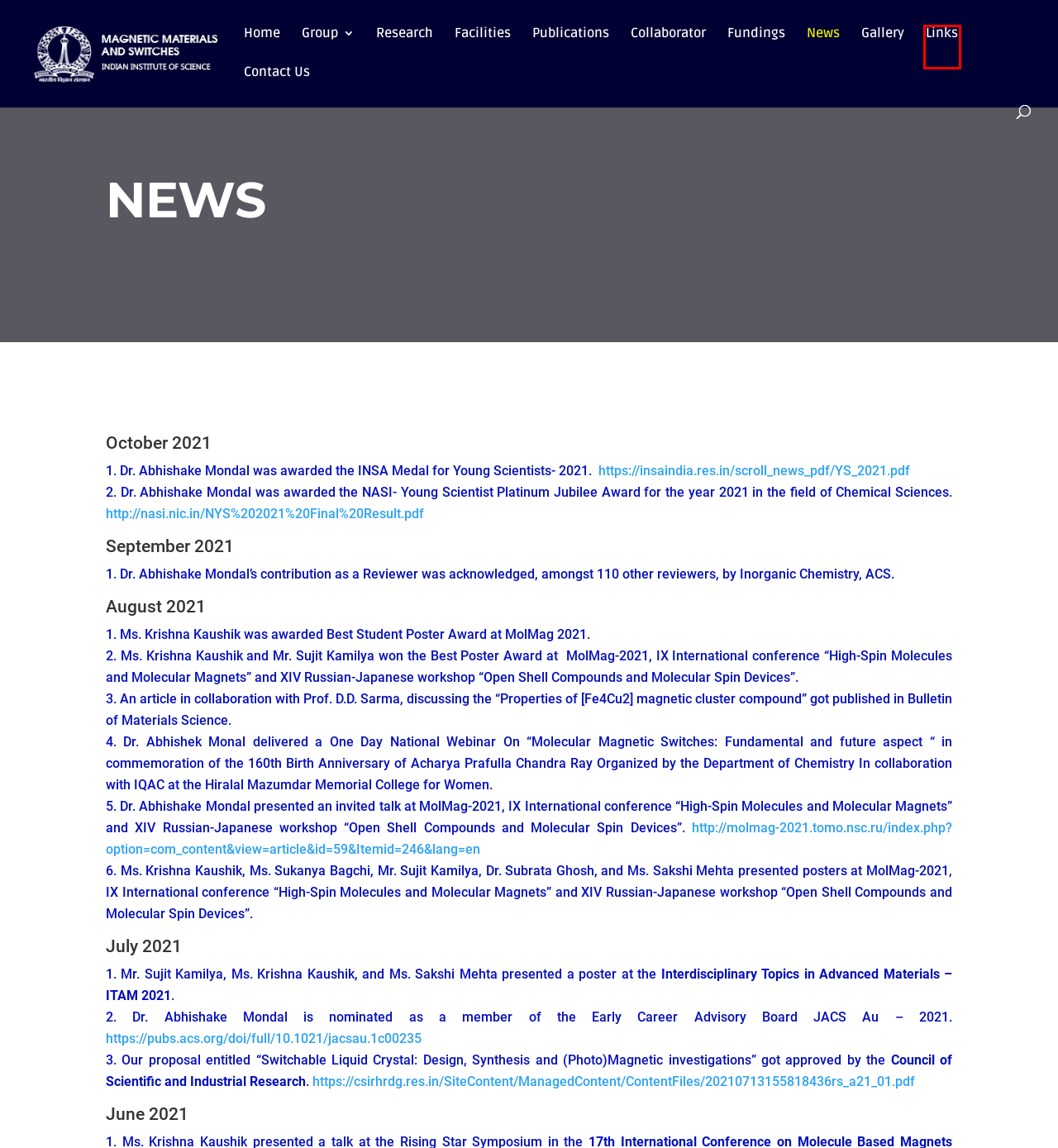Observe the provided screenshot of a webpage with a red bounding box around a specific UI element. Choose the webpage description that best fits the new webpage after you click on the highlighted element. These are your options:
A. Facilities | Magnetic Materials and Switches
B. Gallery | Magnetic Materials and Switches
C. Research | Magnetic Materials and Switches
D. Fundings | Magnetic Materials and Switches
E. Links | Magnetic Materials and Switches
F. Publications | Magnetic Materials and Switches
G. Contact Us | Magnetic Materials and Switches
H. Magnetic Materials and Switches | Switchable Molecular Magnetic Materials Lab

E